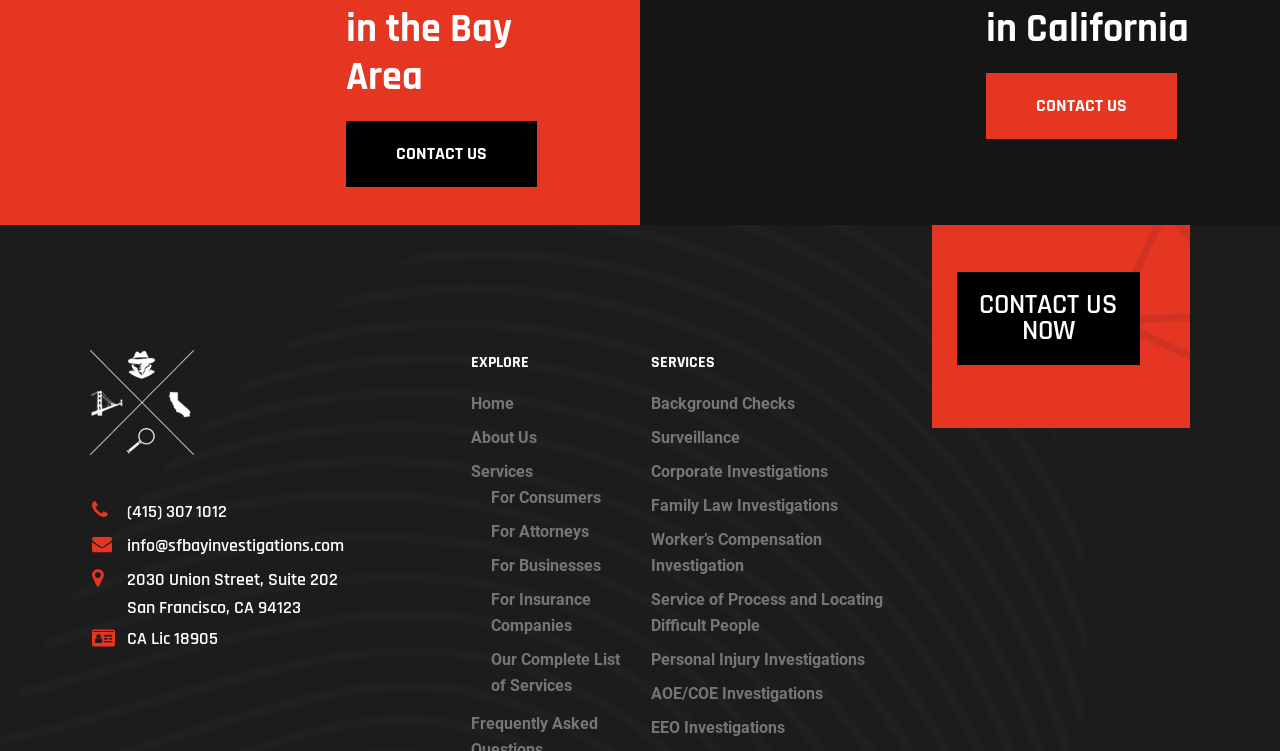What is the purpose of the 'EXPLORE' section?
From the details in the image, answer the question comprehensively.

I can see that the 'EXPLORE' section has links to different pages, such as 'Home', 'About Us', 'Services', and more. This suggests that the purpose of the 'EXPLORE' section is to provide a way for users to navigate the website and access different pages.